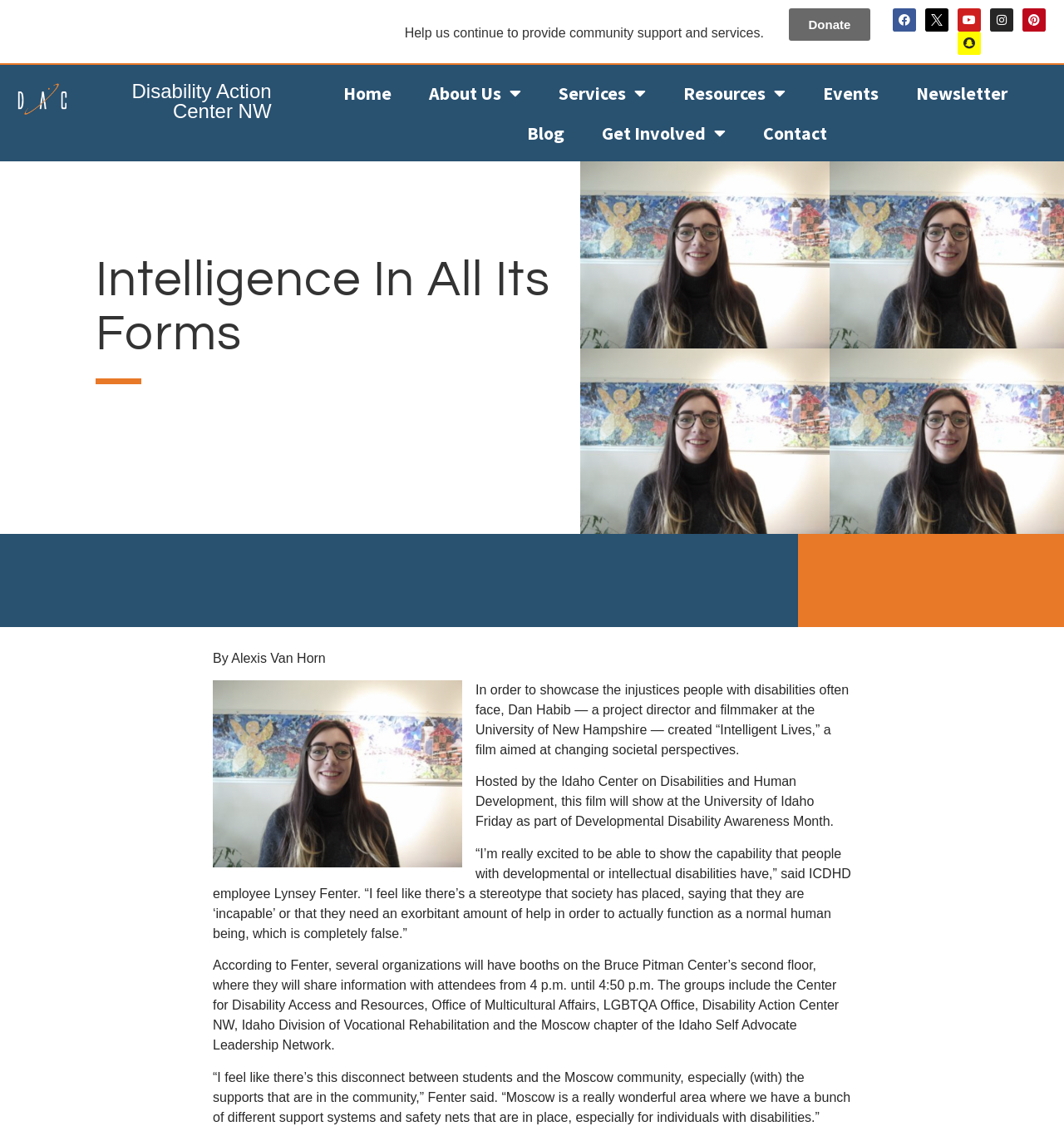Generate the main heading text from the webpage.

Intelligence In All Its Forms